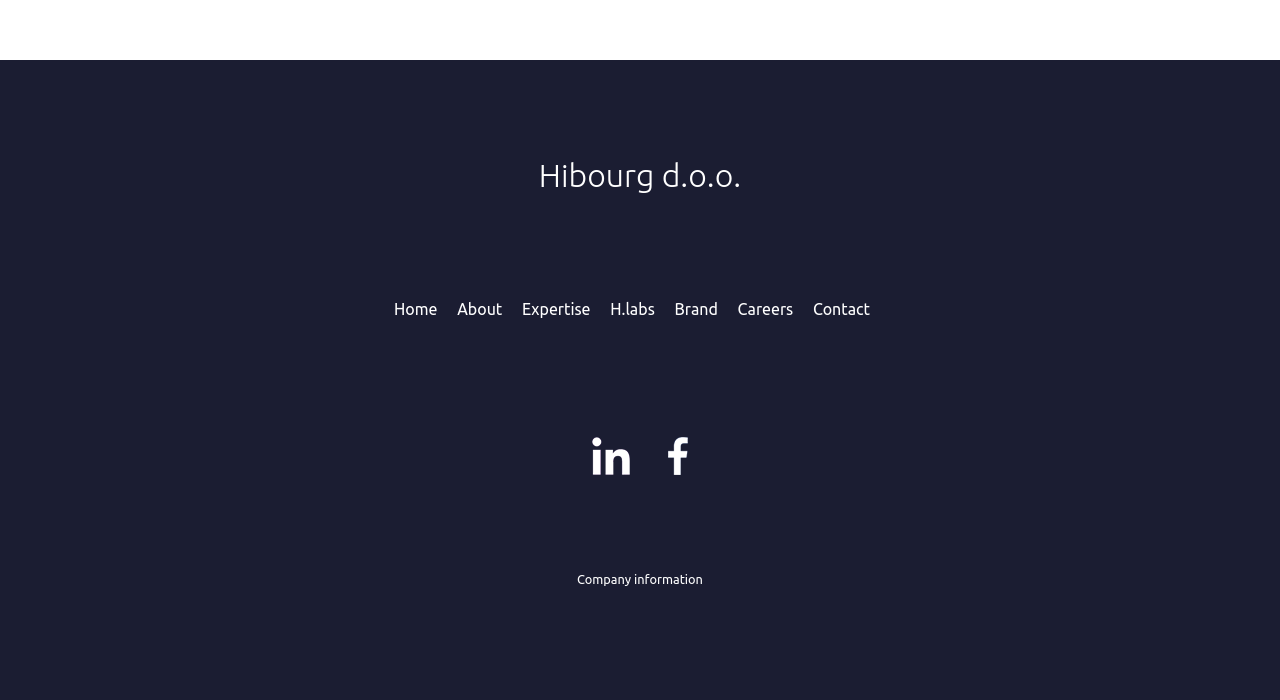Identify the bounding box coordinates of the element that should be clicked to fulfill this task: "connect on LinkedIn". The coordinates should be provided as four float numbers between 0 and 1, i.e., [left, top, right, bottom].

[0.462, 0.624, 0.492, 0.678]